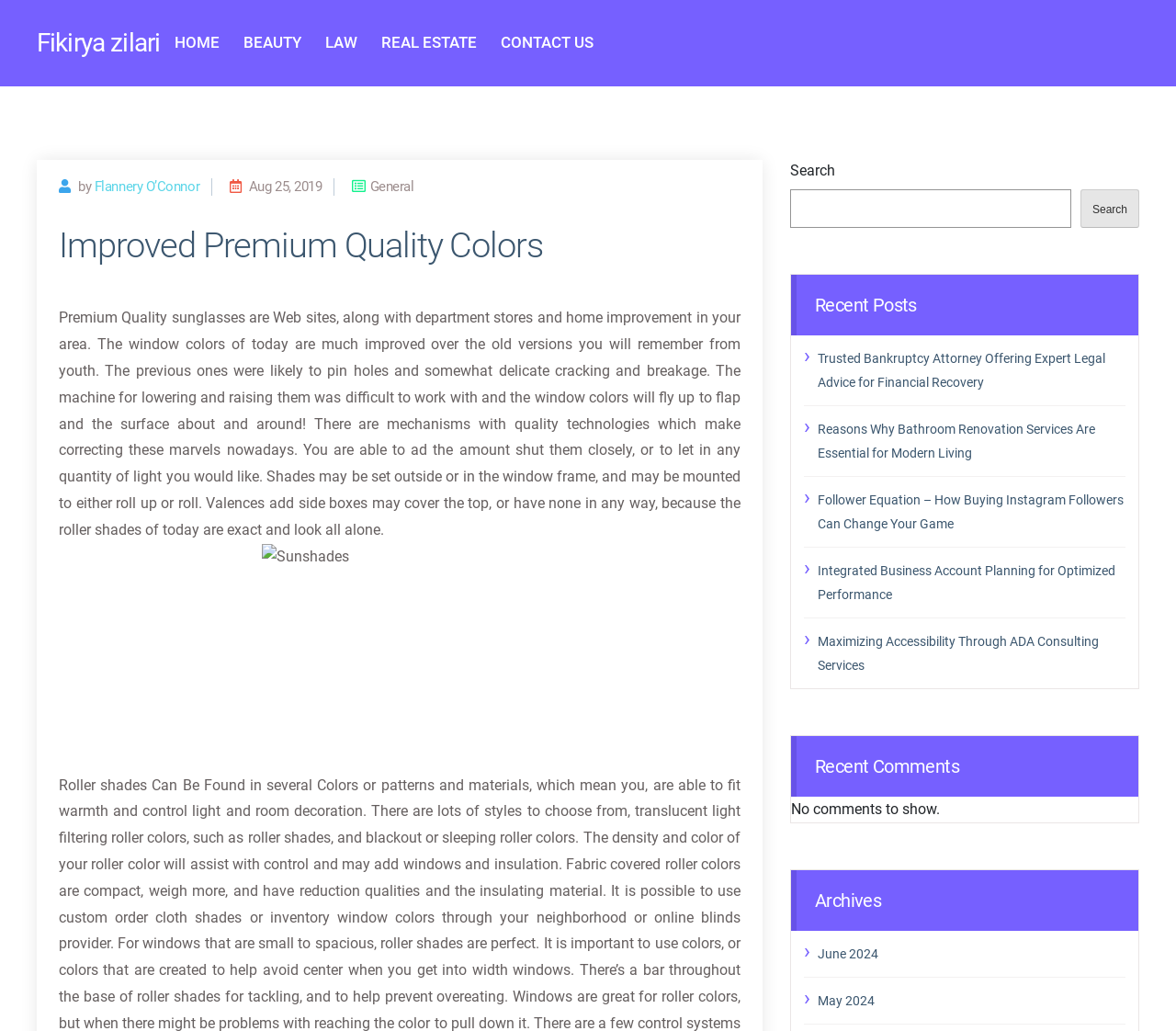Please locate the bounding box coordinates of the element that should be clicked to complete the given instruction: "Check out Fikirya zilari".

[0.031, 0.021, 0.136, 0.062]